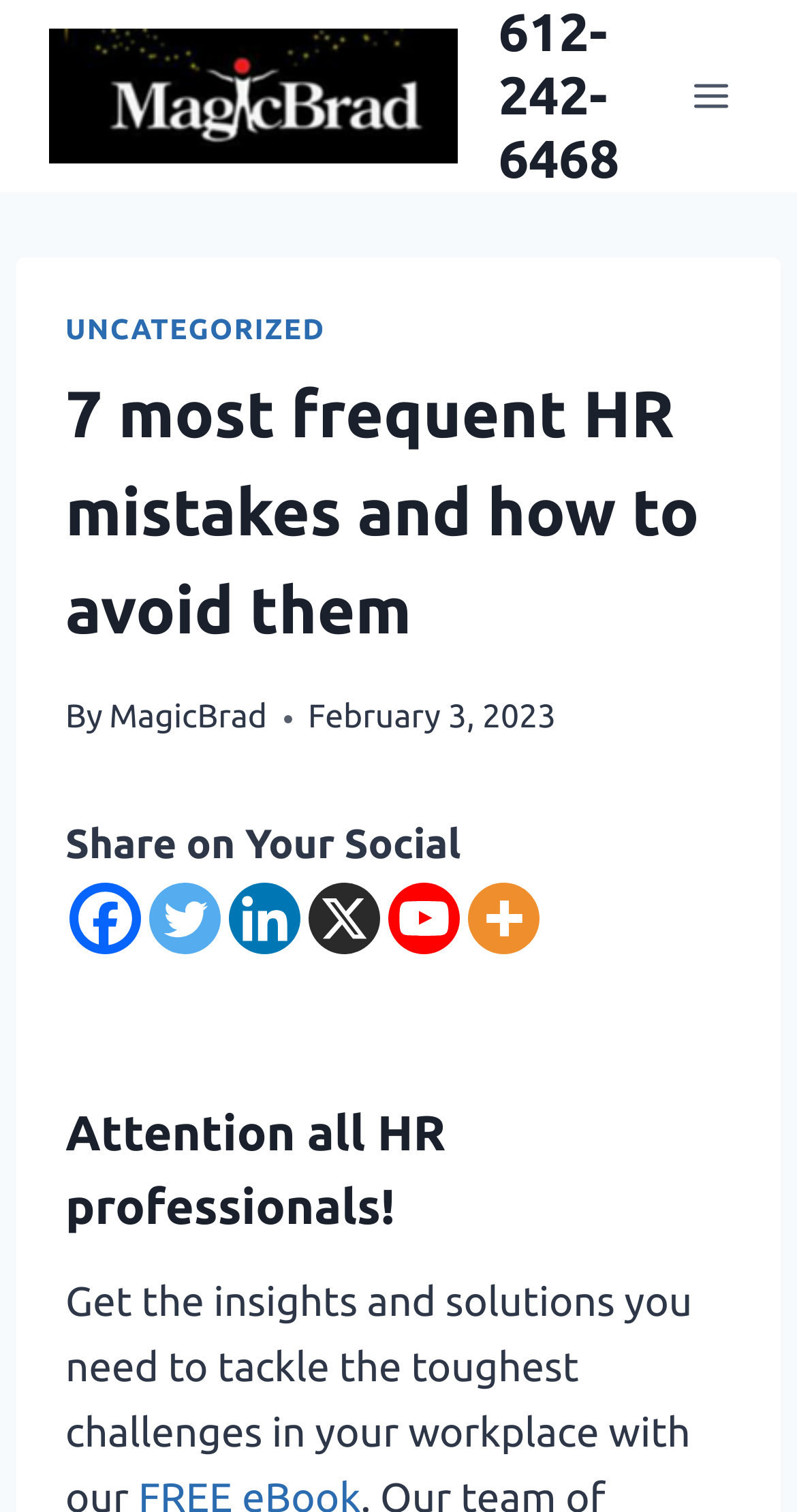Point out the bounding box coordinates of the section to click in order to follow this instruction: "Call the phone number".

[0.062, 0.0, 0.844, 0.126]